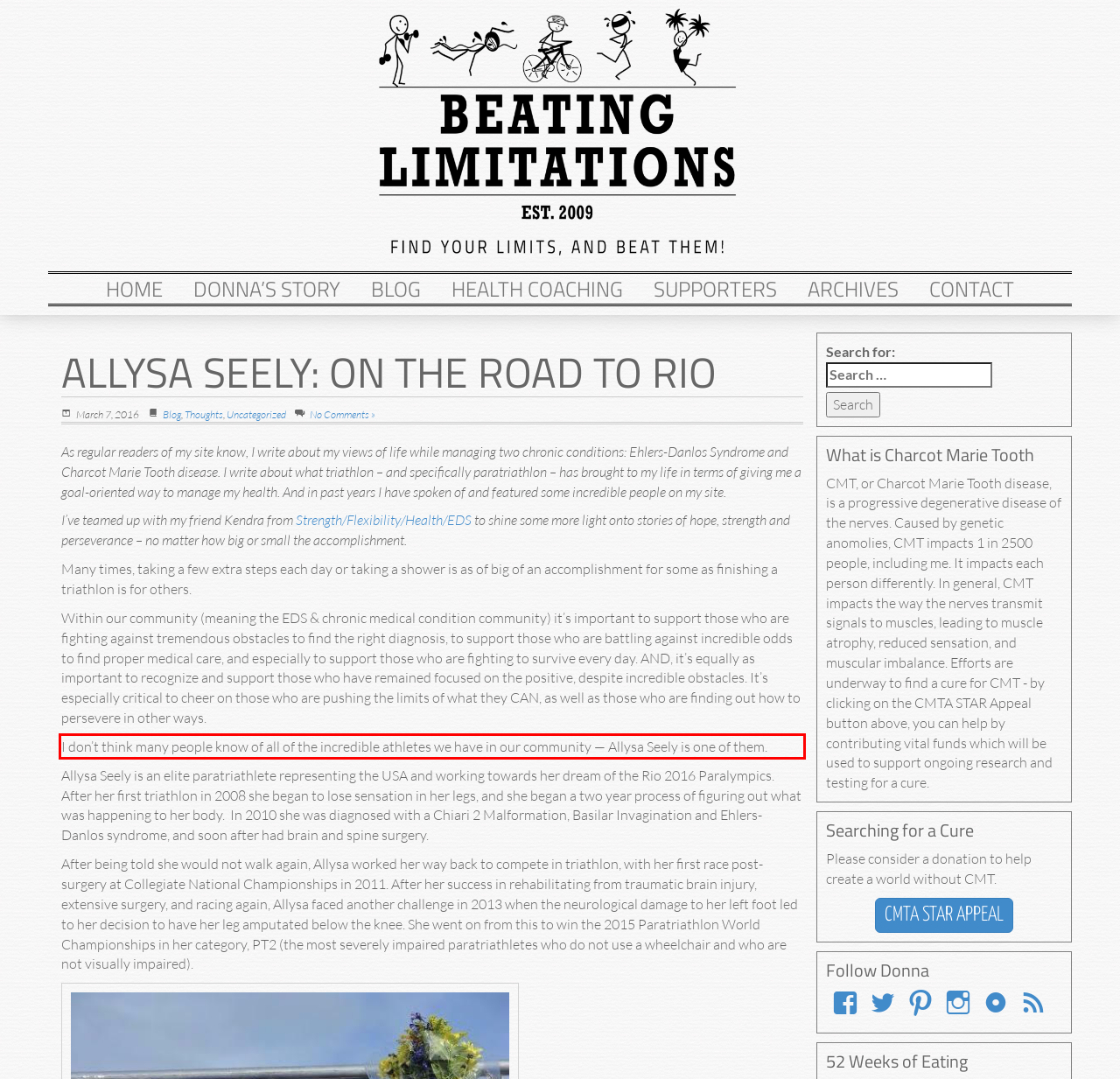Please perform OCR on the text content within the red bounding box that is highlighted in the provided webpage screenshot.

I don’t think many people know of all of the incredible athletes we have in our community — Allysa Seely is one of them.